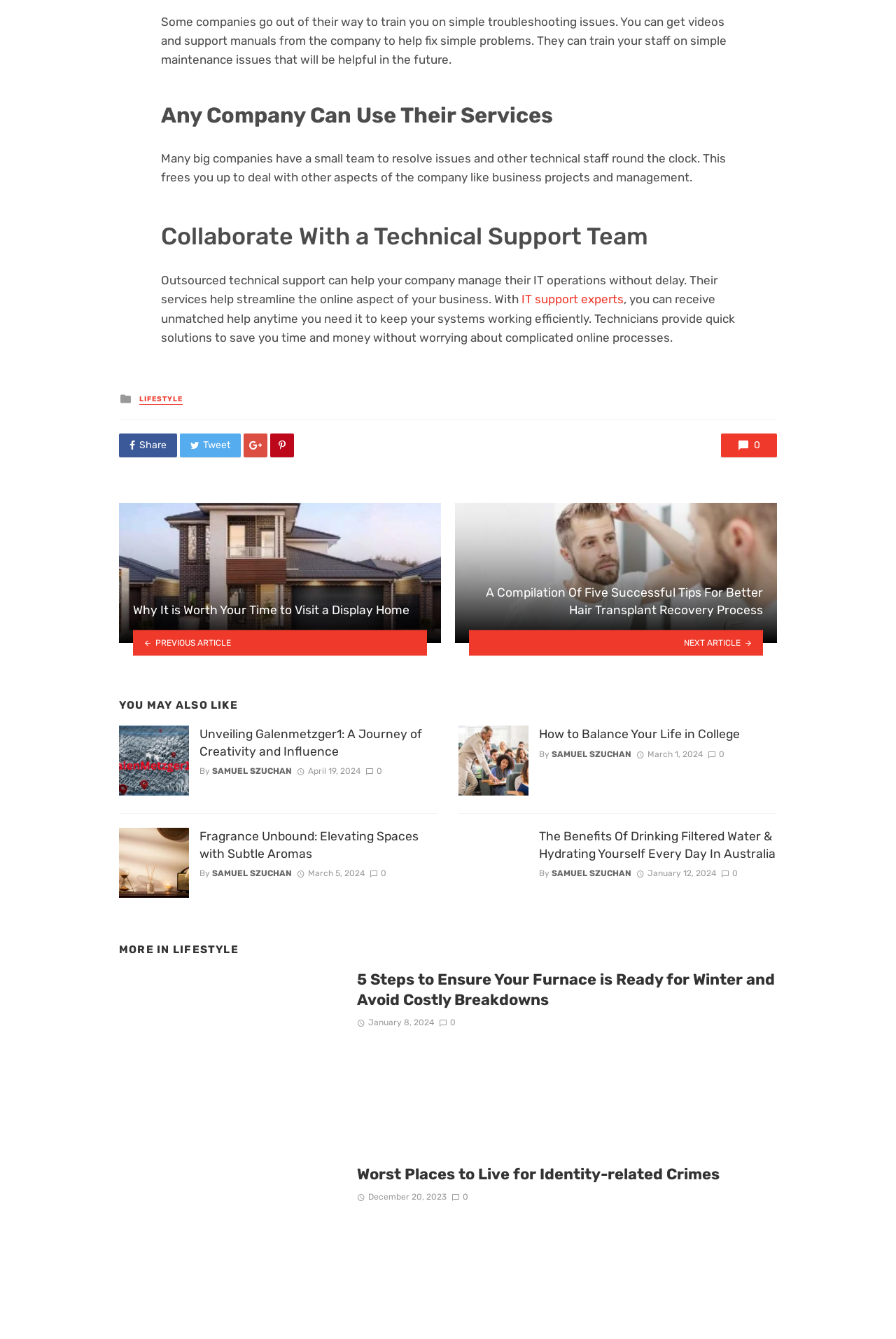Identify the bounding box coordinates of the region I need to click to complete this instruction: "Read 'Why It is Worth Your Time to Visit a Display Home'".

[0.148, 0.449, 0.477, 0.462]